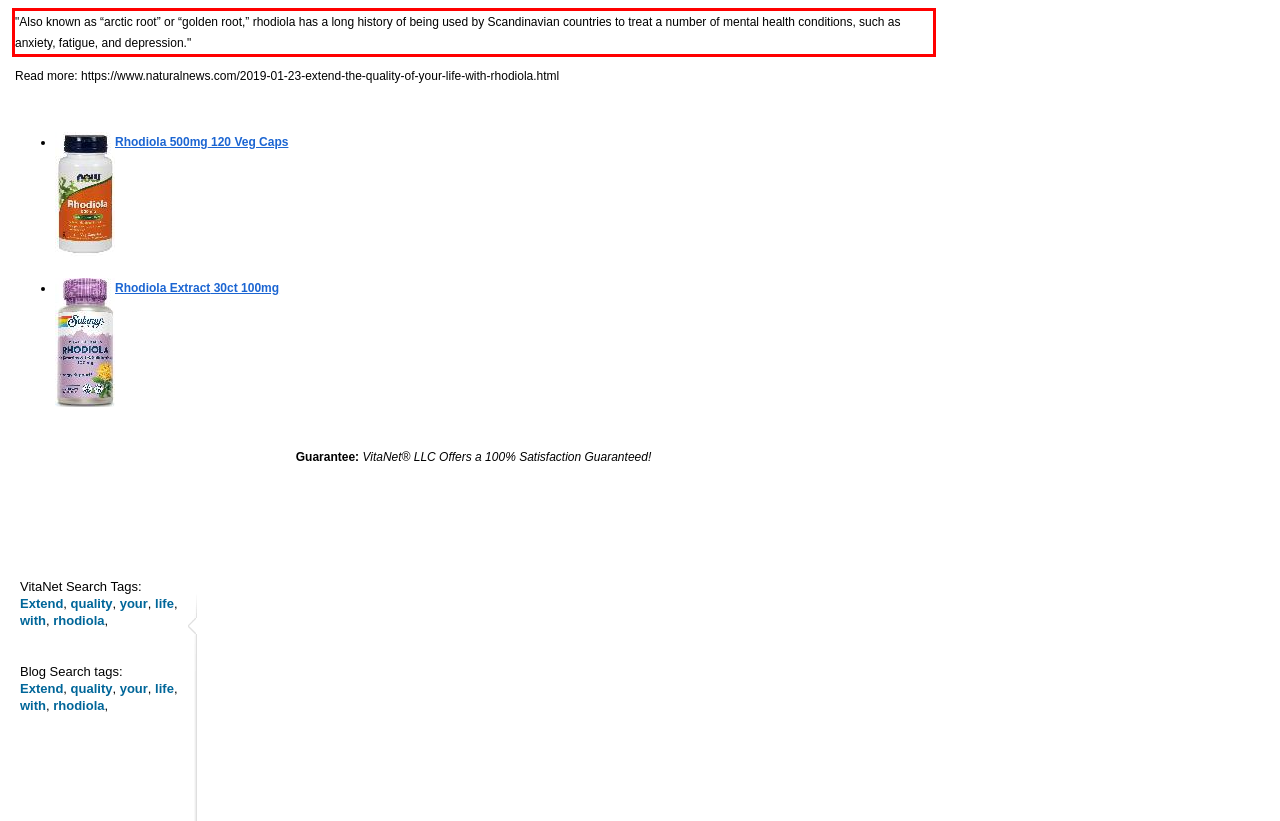Please perform OCR on the text content within the red bounding box that is highlighted in the provided webpage screenshot.

"Also known as “arctic root” or “golden root,” rhodiola has a long history of being used by Scandinavian countries to treat a number of mental health conditions, such as anxiety, fatigue, and depression."